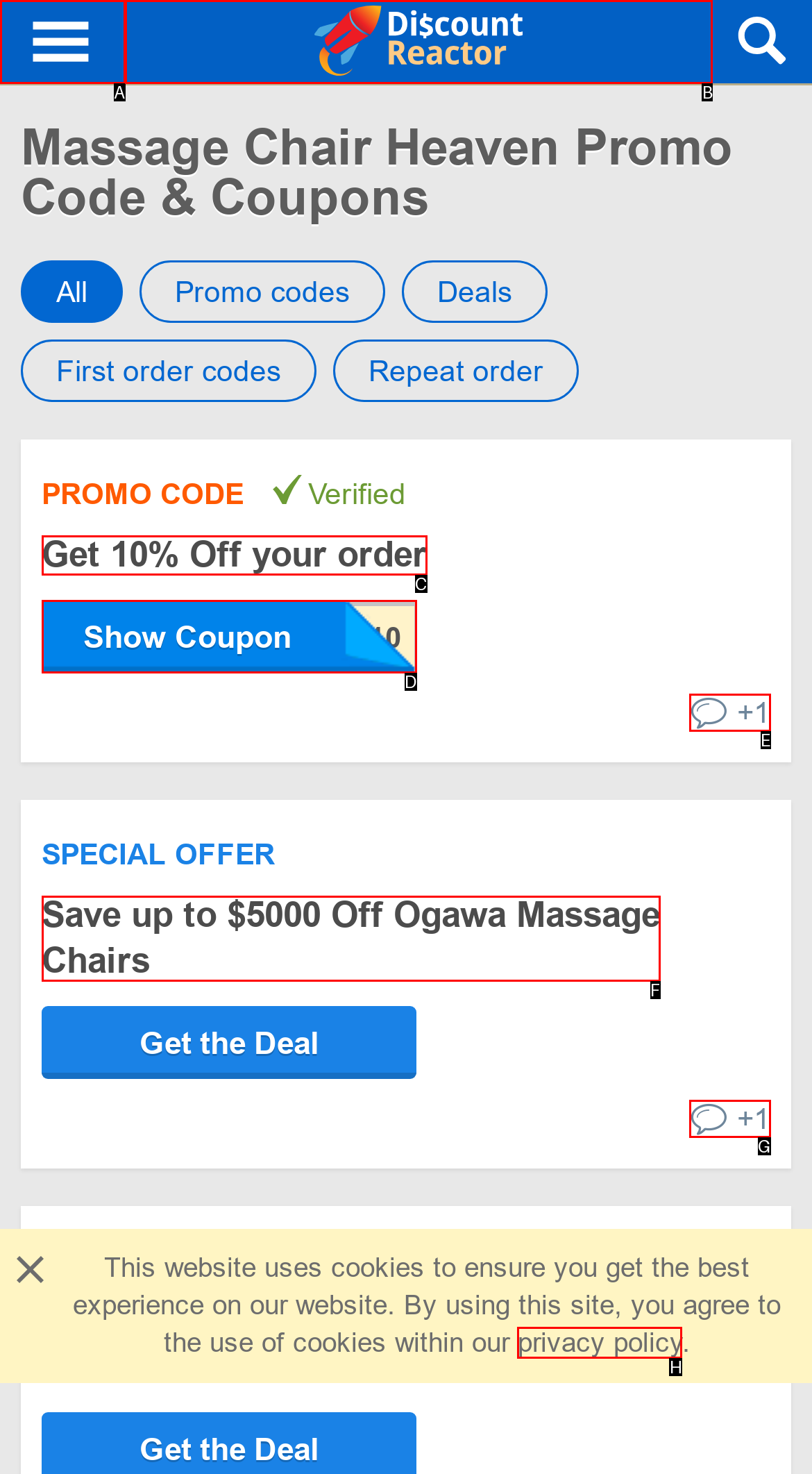Choose the option that matches the following description: aria-label="Navigation for DiscountReactor"
Reply with the letter of the selected option directly.

A